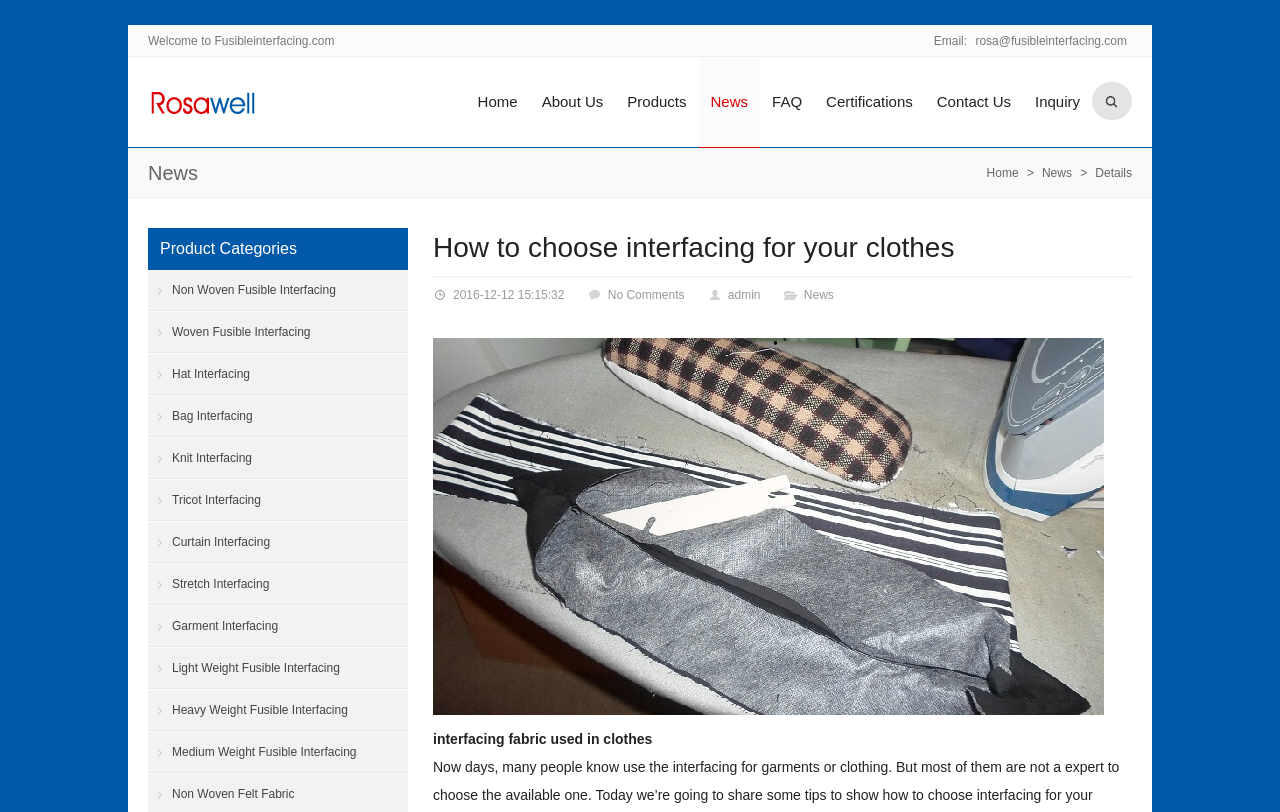Generate a comprehensive description of the webpage content.

This webpage is about choosing interfacing for garments or clothing. At the top, there is a welcome message and an email address. To the right of the welcome message, there is a link to the website's supplier information, accompanied by a small image. Below this, there is a search bar and a navigation menu with links to various sections of the website, including Home, About Us, Products, News, FAQ, Certifications, Contact Us, and Inquiry.

The main content of the webpage is divided into two sections. On the left, there is a list of product categories, including Non Woven Fusible Interfacing, Woven Fusible Interfacing, Hat Interfacing, and others. Each category is a link to a separate page.

On the right, there is a news article titled "How to choose interfacing for your clothes". The article has a heading, a date stamp, and a link to the author's profile. Below the article, there is a brief summary of the content, which discusses the use of interfacing fabric in clothes.

At the top right of the webpage, there are links to navigate to other news articles, including a "Next" button and a "Details" link.